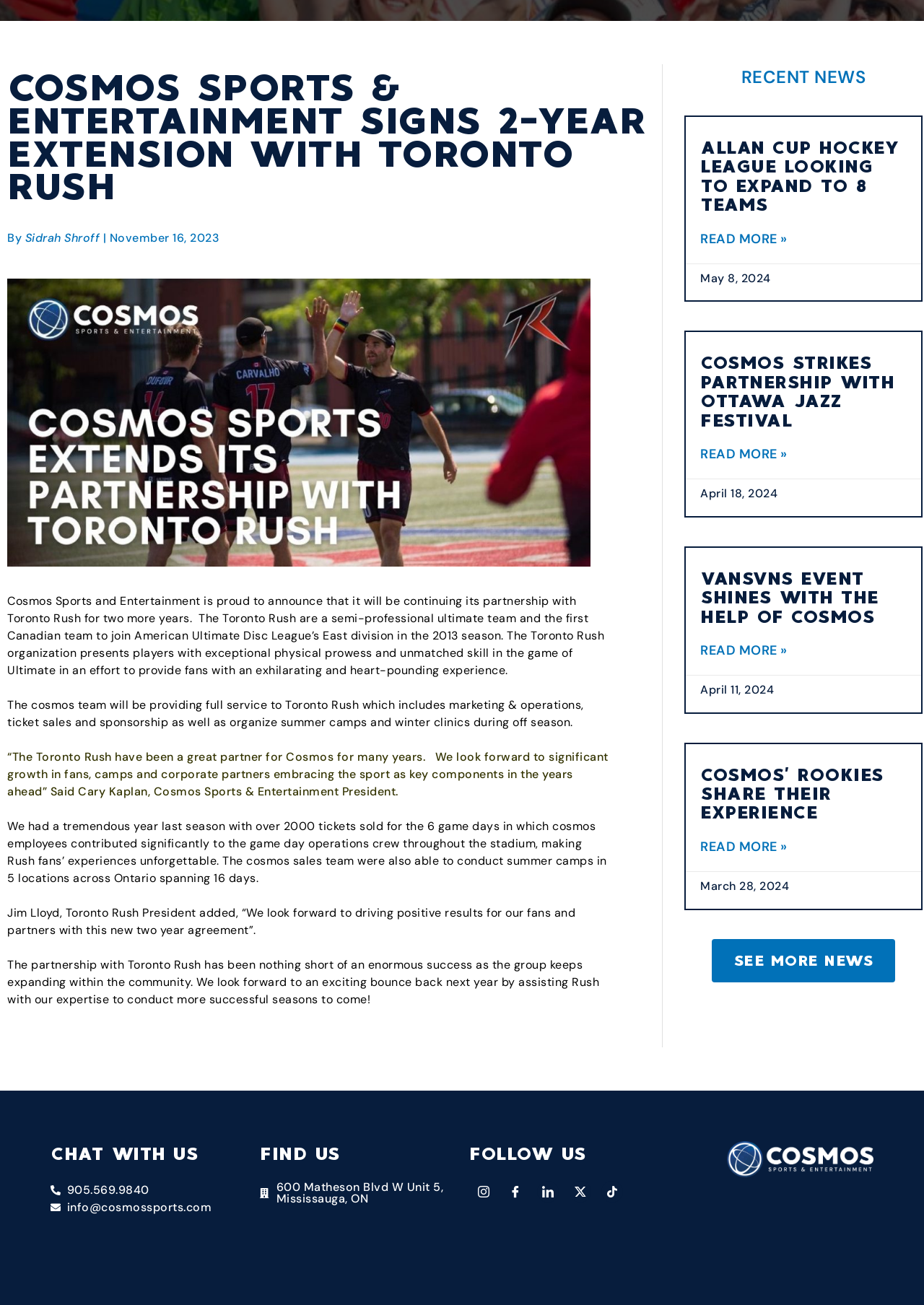Find the bounding box coordinates for the HTML element specified by: "Cosmos’ rookies share their experience".

[0.758, 0.585, 0.957, 0.631]